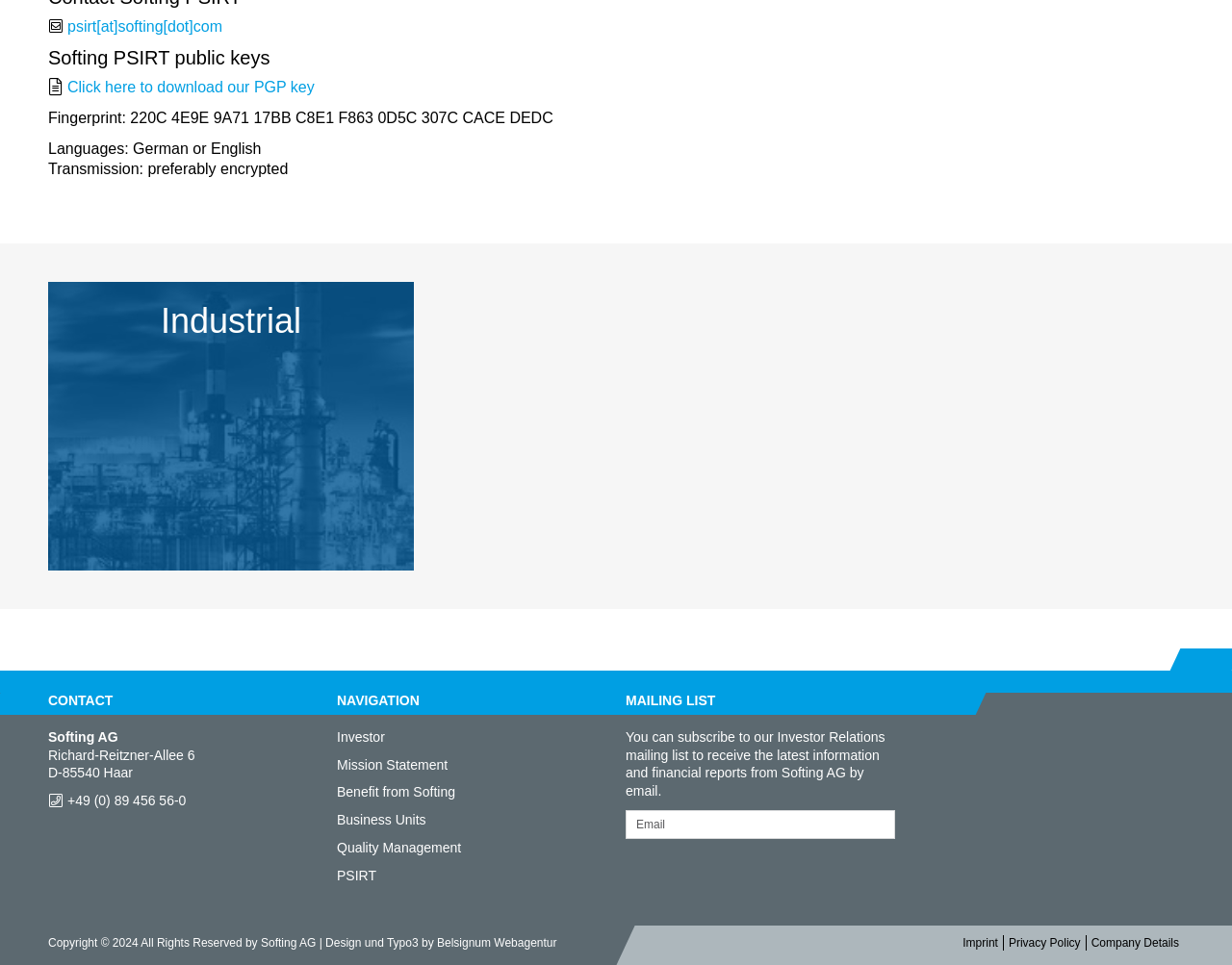Please give the bounding box coordinates of the area that should be clicked to fulfill the following instruction: "Contact Softing AG". The coordinates should be in the format of four float numbers from 0 to 1, i.e., [left, top, right, bottom].

[0.039, 0.718, 0.258, 0.734]